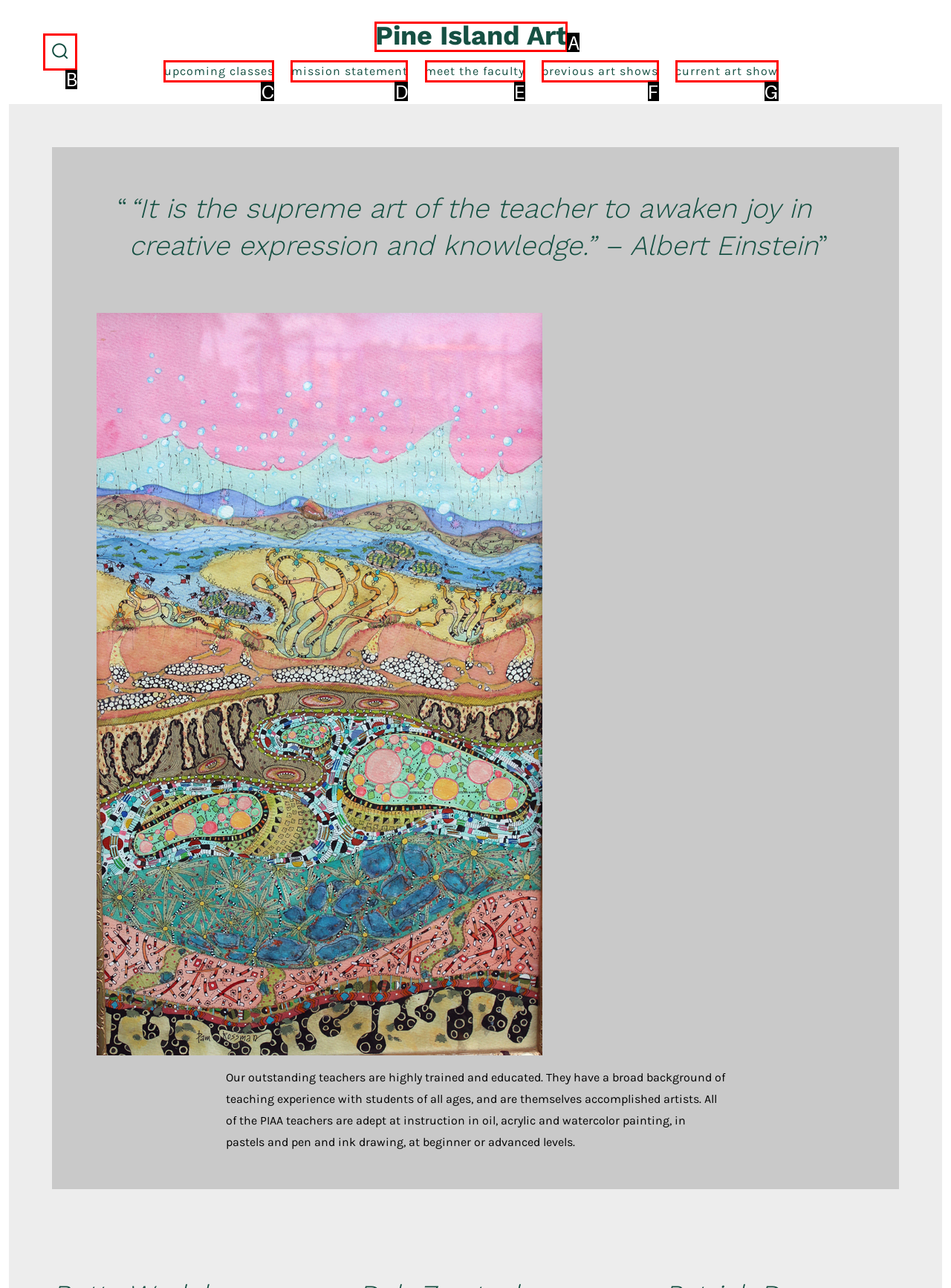Based on the element description: Search Toggle, choose the best matching option. Provide the letter of the option directly.

B